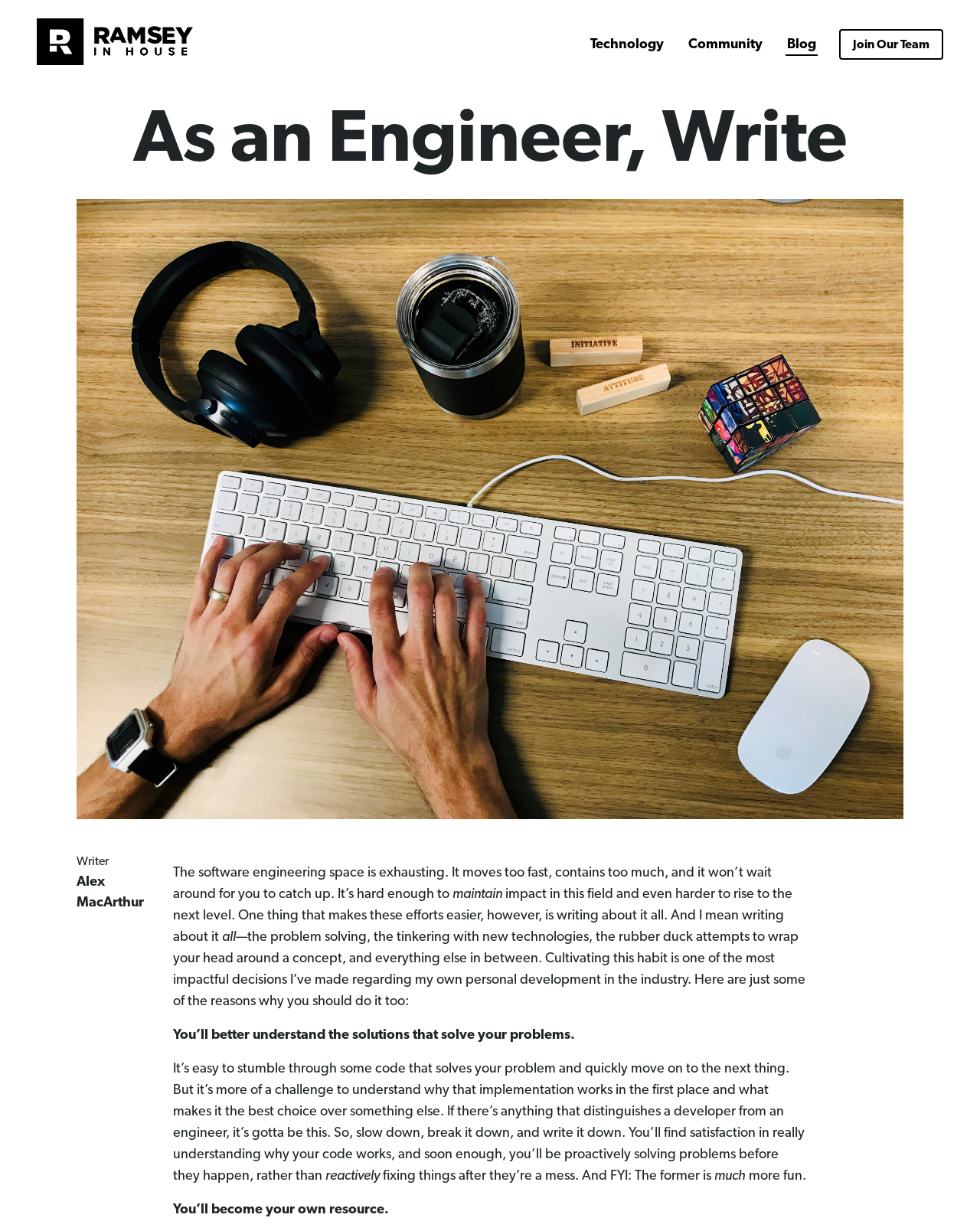Summarize the webpage comprehensively, mentioning all visible components.

The webpage appears to be a blog or article page focused on writing and personal development in the software engineering field. At the top left, there is a link with an accompanying image, which seems to be a logo or icon. 

On the top right, there are four links: "Technology", "Community", "Blog", and "Join Our Team", which are likely navigation links to other sections of the website. 

Below the navigation links, there is a large header section that spans the entire width of the page. It contains a heading "As an Engineer, Write" and a large image that takes up most of the section. 

Below the header section, there is a section with the author's name "Alex MacArthur" and a title "Writer". 

The main content of the page is a long article or blog post that discusses the importance of writing in the software engineering field. The article is divided into several paragraphs, with the first paragraph introducing the topic and the subsequent paragraphs providing reasons why writing is beneficial for personal development in the industry. 

The article mentions that writing helps in better understanding solutions to problems, and it distinguishes a developer from an engineer. It also emphasizes the importance of slowing down, breaking down complex concepts, and writing them down to gain a deeper understanding. The article concludes by stating that writing makes one a more proactive problem solver and that it is more enjoyable than reactively fixing problems.